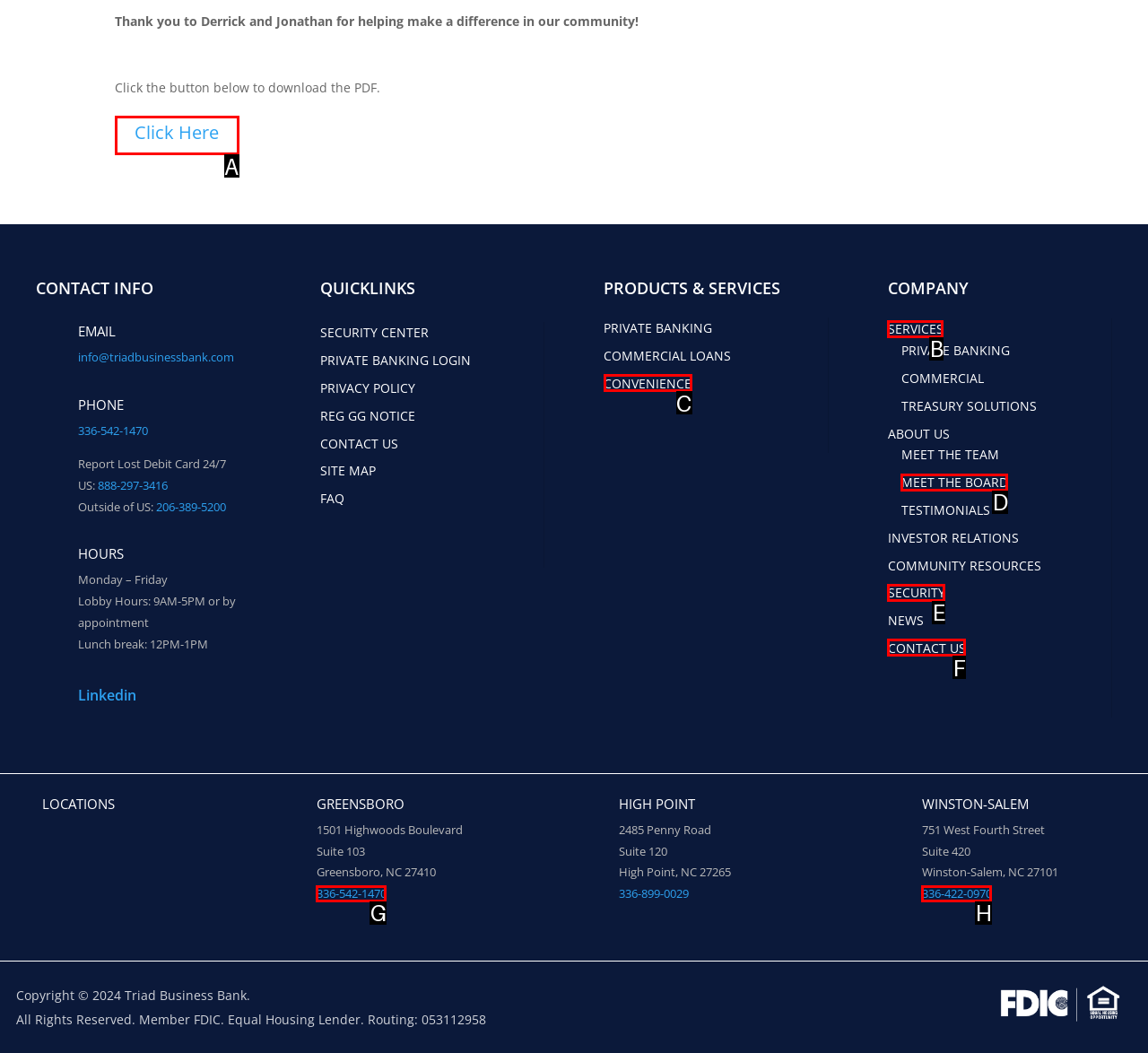Determine which HTML element should be clicked for this task: Click the 'Click Here 5' button
Provide the option's letter from the available choices.

A